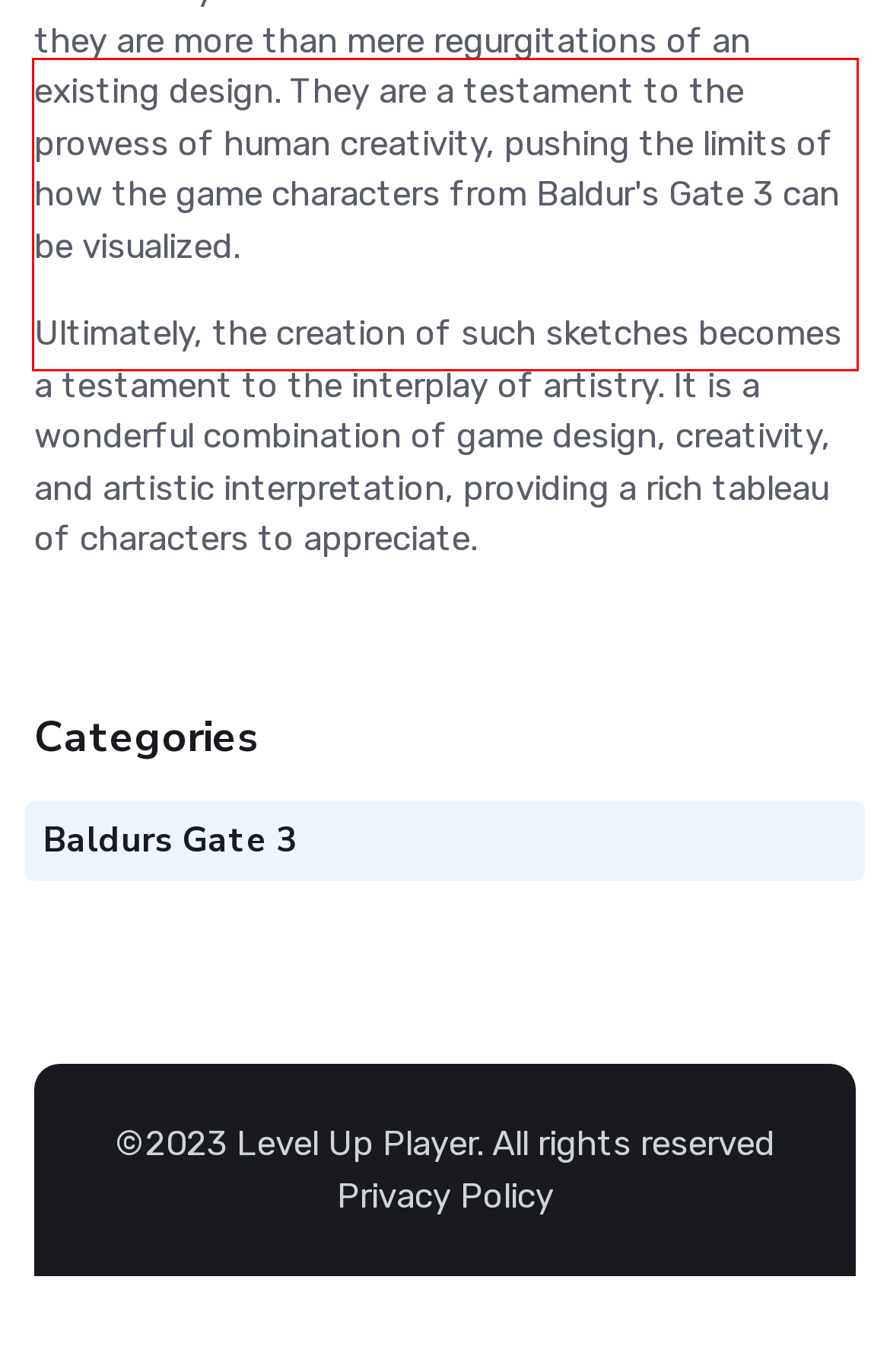Using the provided screenshot of a webpage, recognize and generate the text found within the red rectangle bounding box.

The beauty of these sketches lies in the truth that they are more than mere regurgitations of an existing design. They are a testament to the prowess of human creativity, pushing the limits of how the game characters from Baldur's Gate 3 can be visualized.